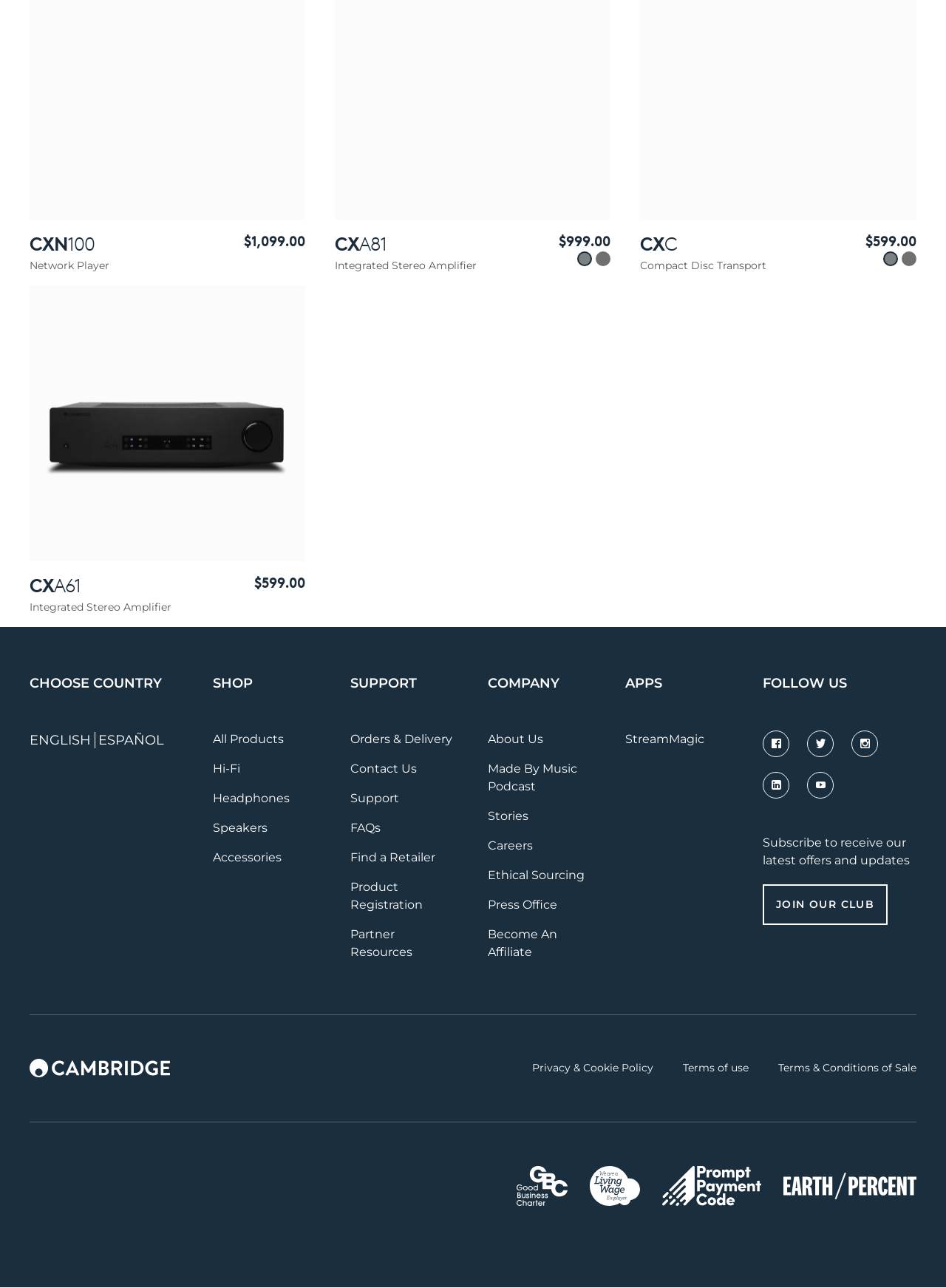Identify the bounding box coordinates of the region that should be clicked to execute the following instruction: "Go to the 'SHOP' page".

[0.225, 0.521, 0.339, 0.539]